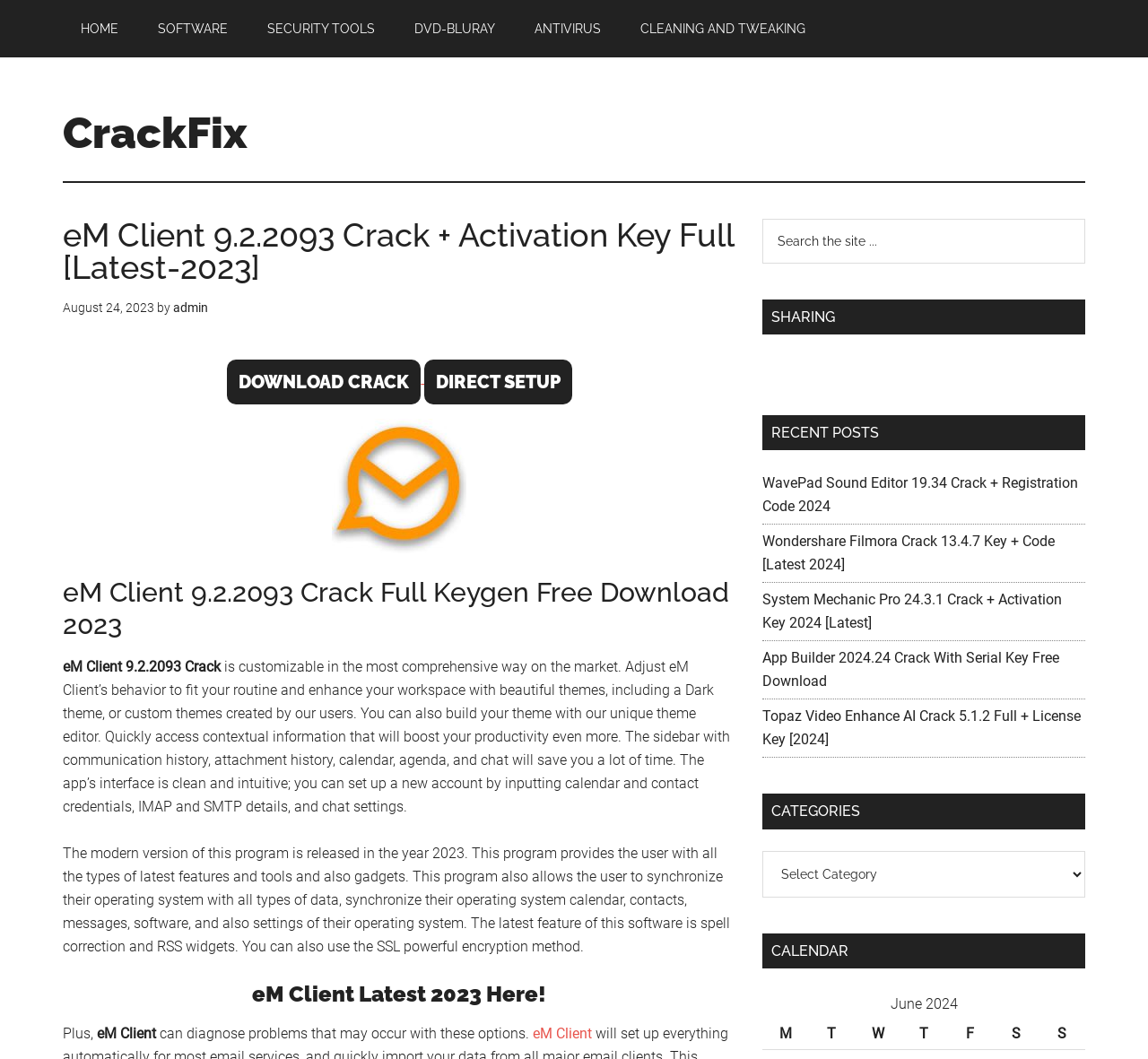Locate the bounding box coordinates of the element that should be clicked to fulfill the instruction: "Download the eM Client crack by clicking the DOWNLOAD CRACK button".

[0.197, 0.339, 0.366, 0.382]